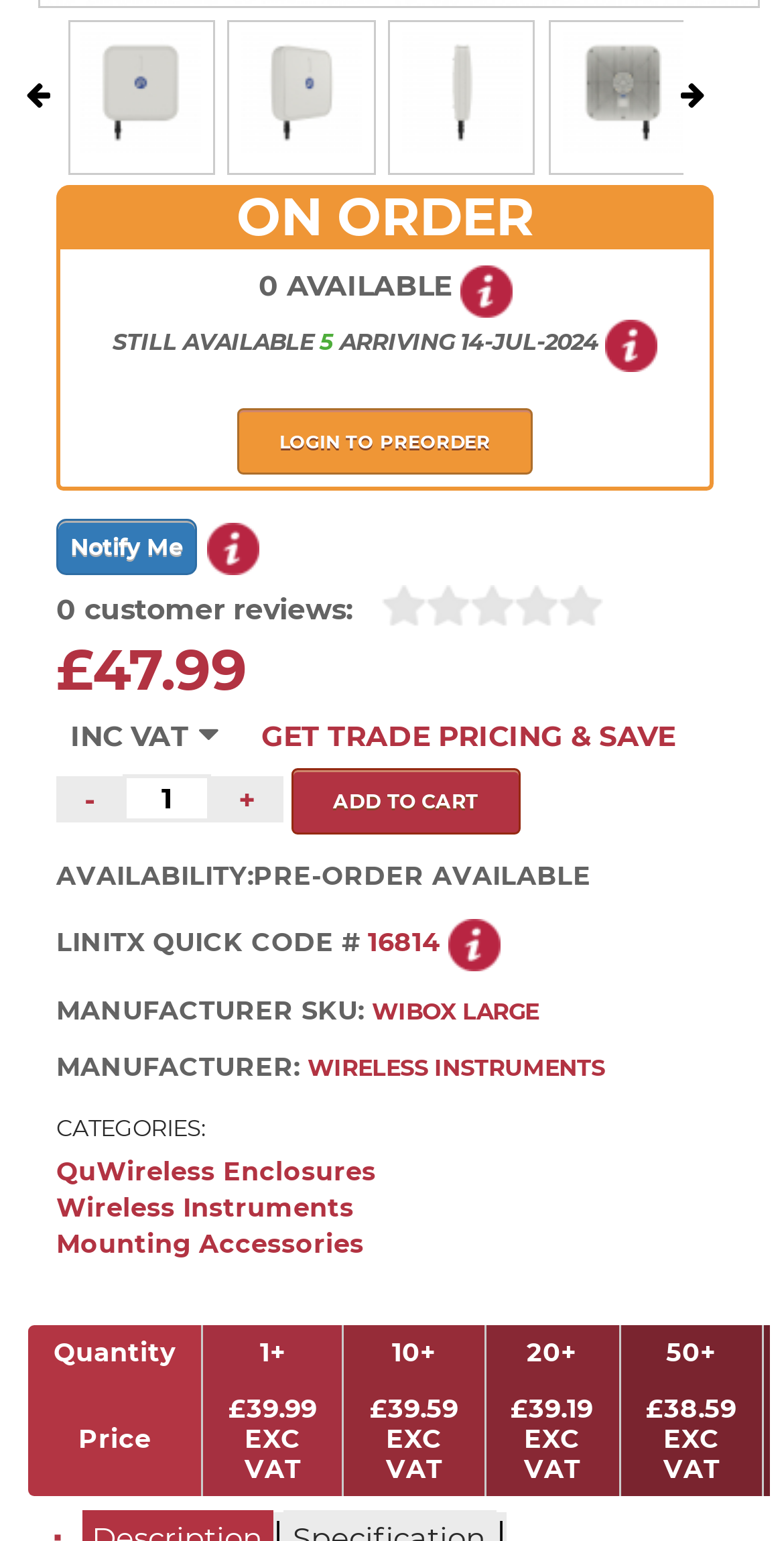Please identify the bounding box coordinates of the element's region that needs to be clicked to fulfill the following instruction: "Add to Cart". The bounding box coordinates should consist of four float numbers between 0 and 1, i.e., [left, top, right, bottom].

[0.371, 0.499, 0.663, 0.542]